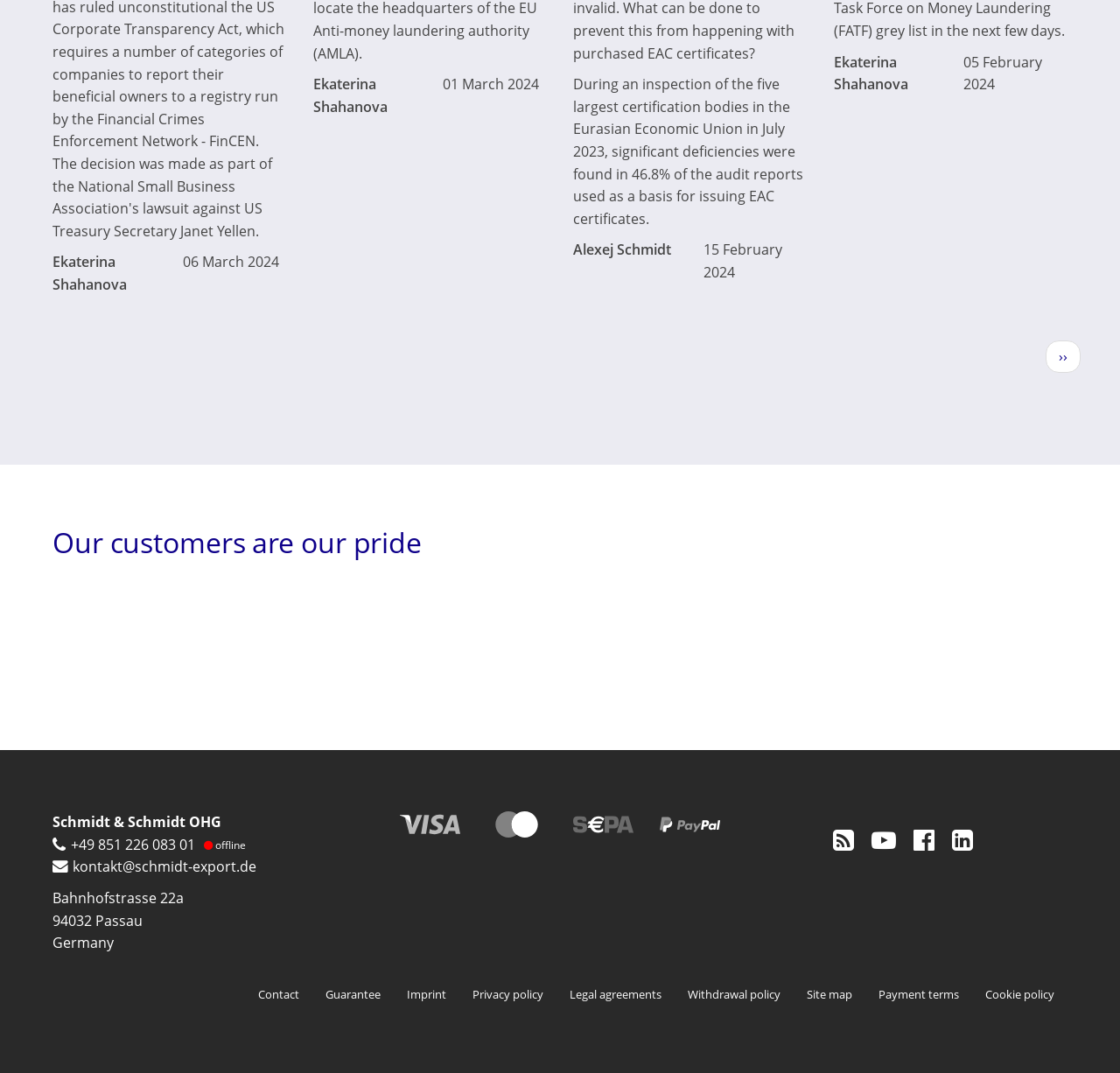Identify the bounding box for the UI element specified in this description: "About B Market Builder". The coordinates must be four float numbers between 0 and 1, formatted as [left, top, right, bottom].

None